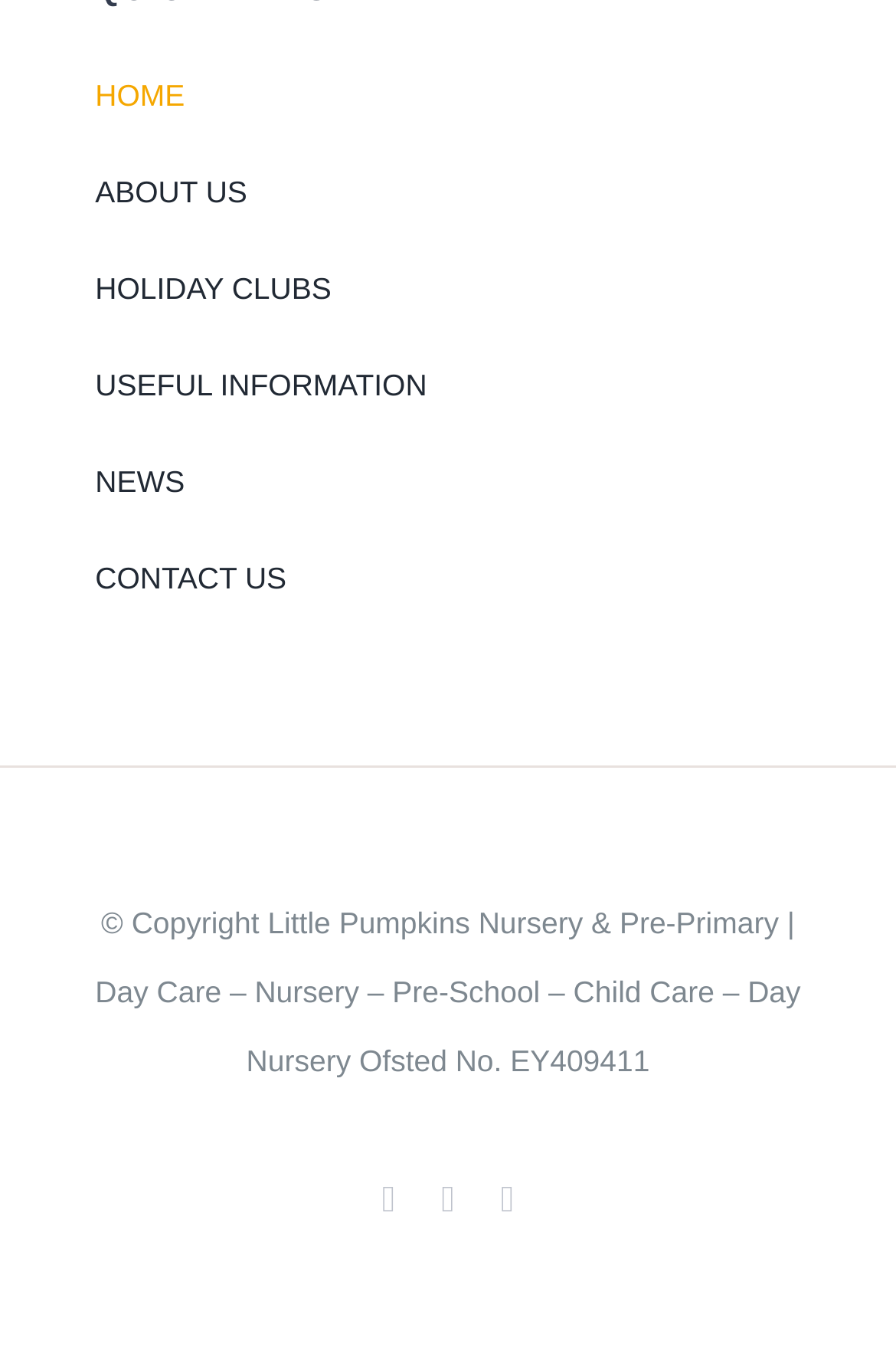Using the information in the image, give a comprehensive answer to the question: 
How many main sections are present in the navigation menu?

The navigation menu has six main sections, which are HOME, ABOUT US, HOLIDAY CLUBS, USEFUL INFORMATION, NEWS, and CONTACT US.